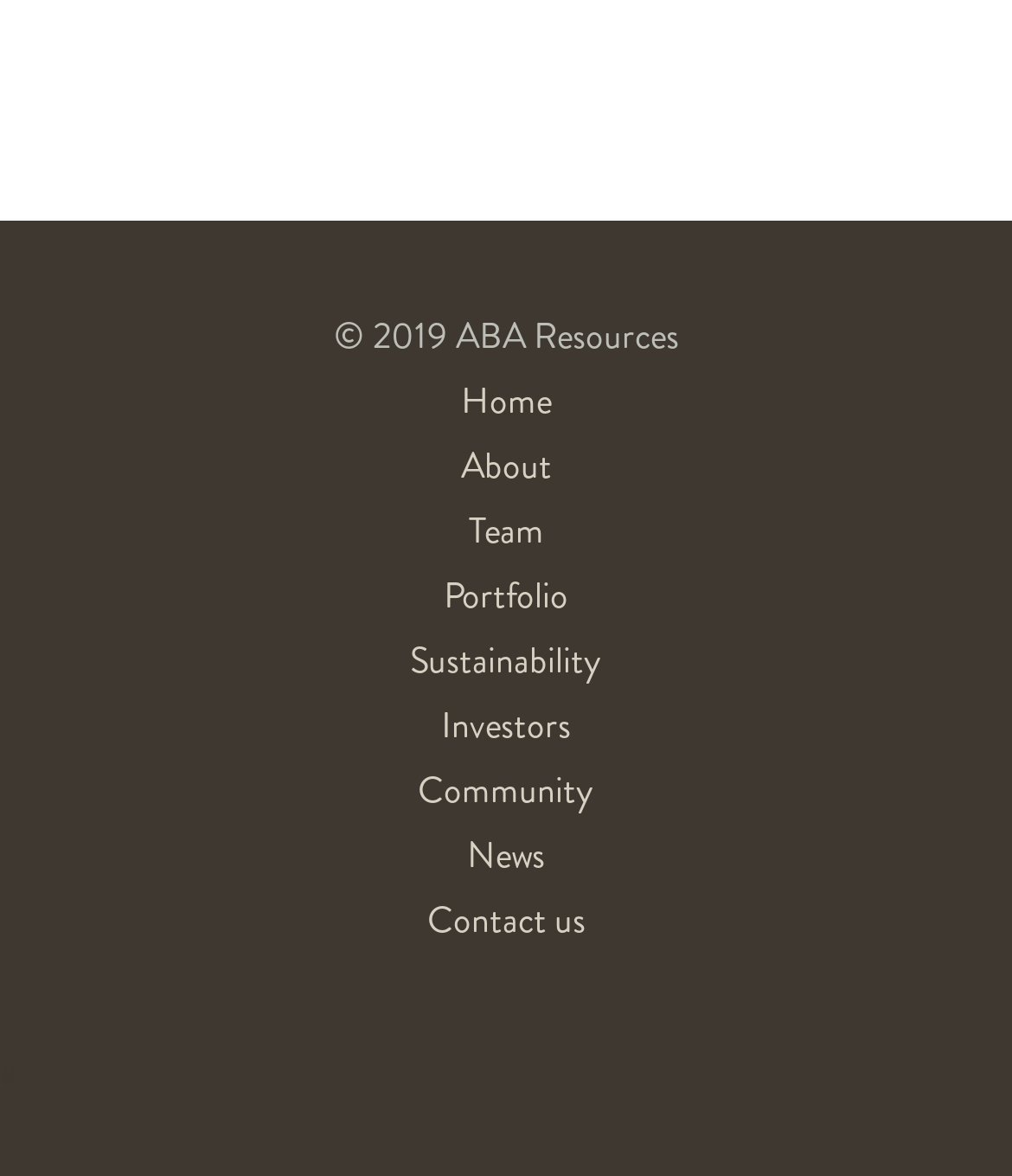What is the copyright year of ABA Resources?
Based on the image, answer the question with as much detail as possible.

The copyright year can be found at the bottom of the webpage, where it says '© 2019 ABA Resources'.